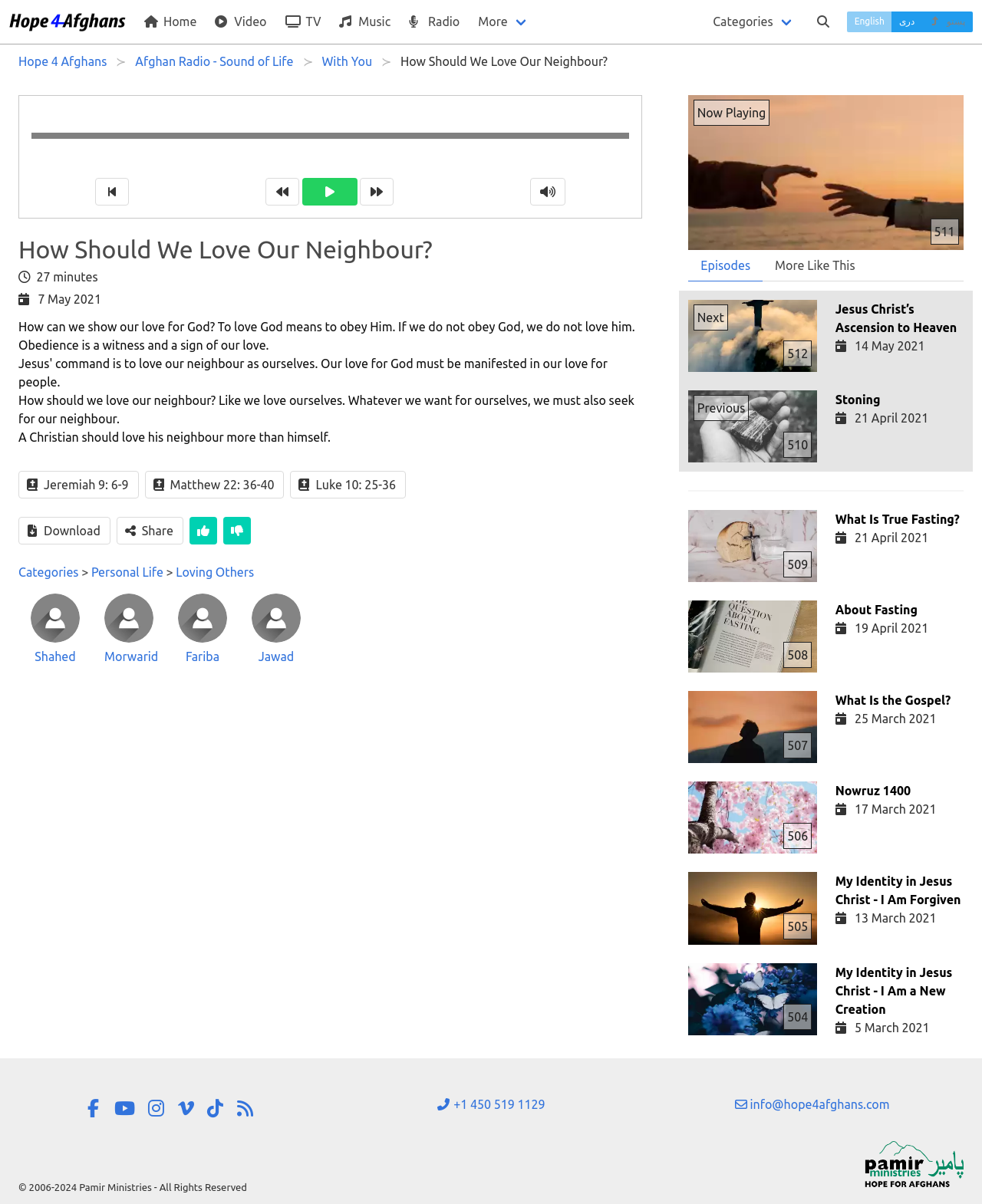Please provide the main heading of the webpage content.

How Should We Love Our Neighbour?